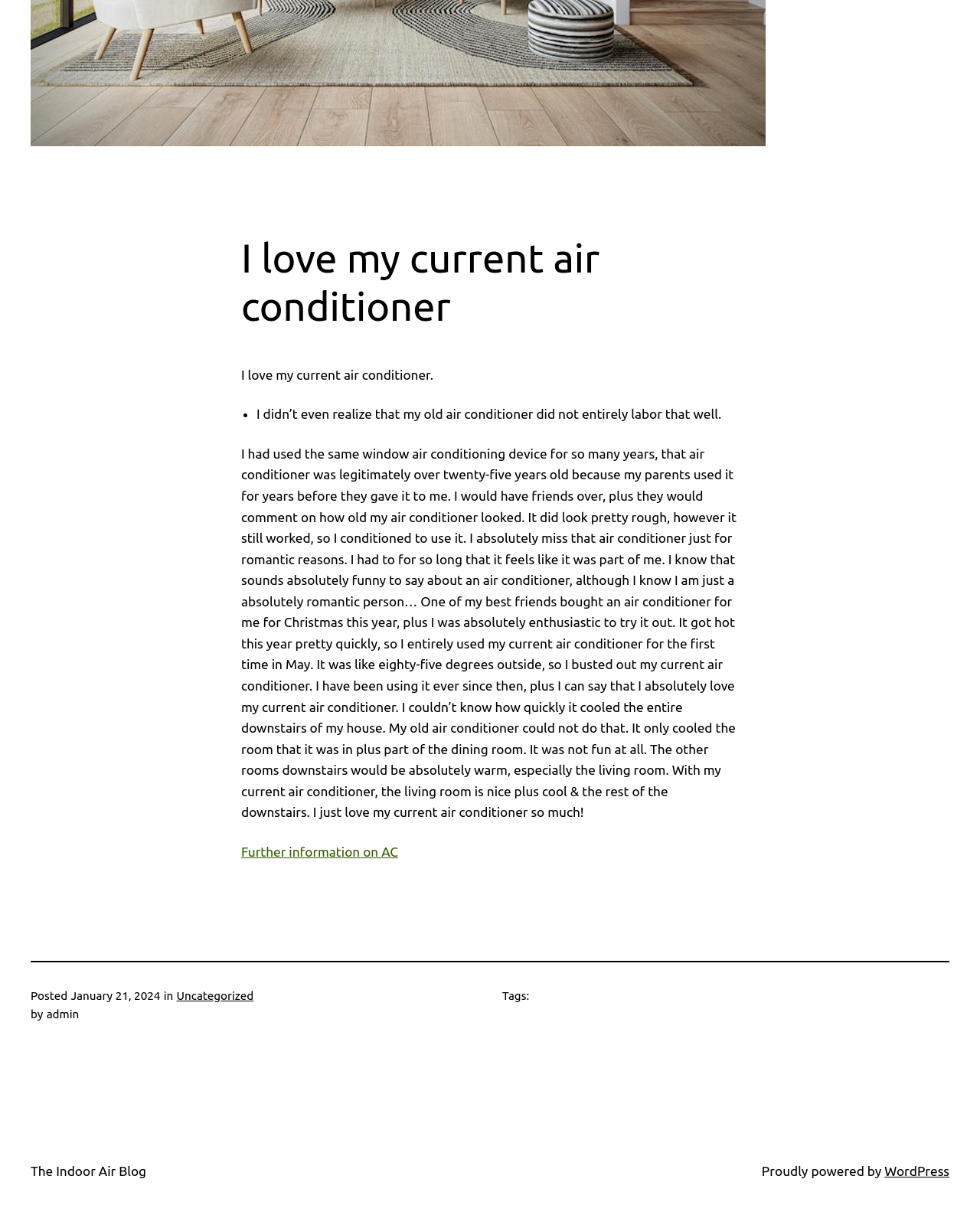Please determine the bounding box coordinates for the UI element described as: "Further information on AC".

[0.246, 0.695, 0.406, 0.707]